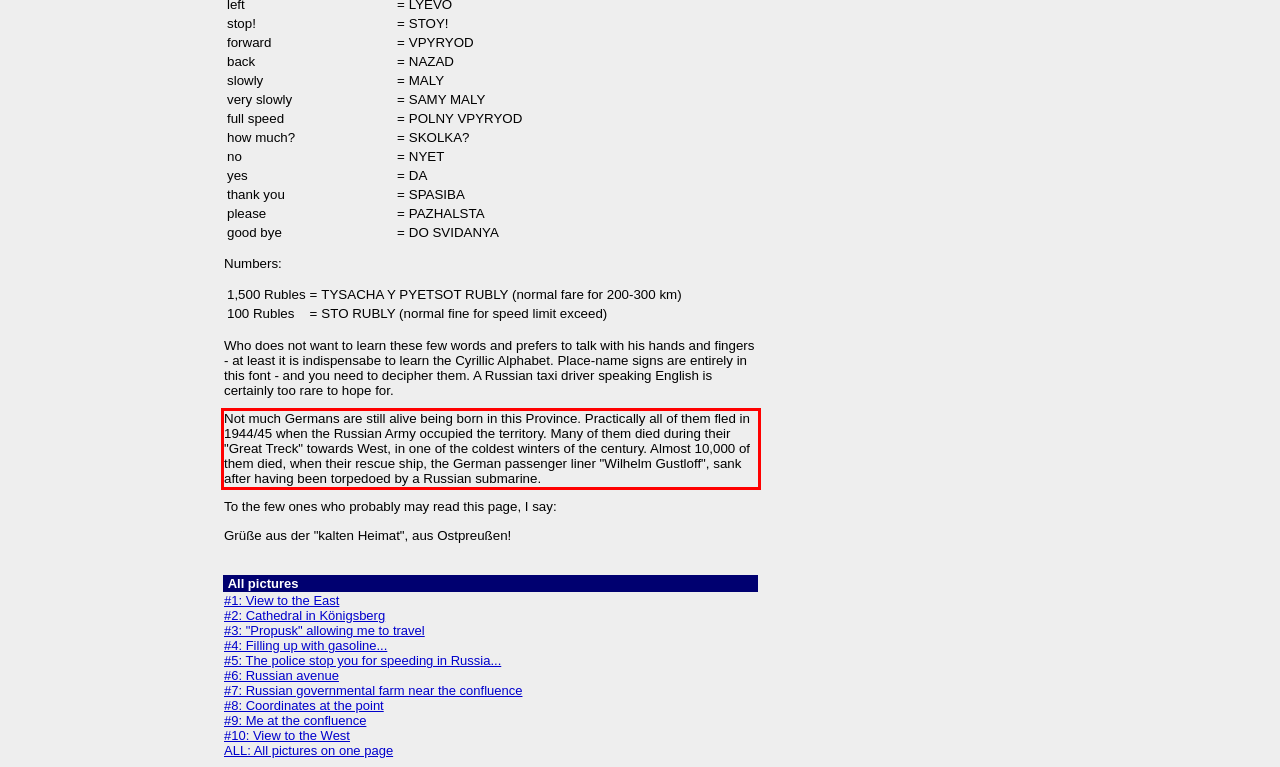Within the screenshot of the webpage, there is a red rectangle. Please recognize and generate the text content inside this red bounding box.

Not much Germans are still alive being born in this Province. Practically all of them fled in 1944/45 when the Russian Army occupied the territory. Many of them died during their "Great Treck" towards West, in one of the coldest winters of the century. Almost 10,000 of them died, when their rescue ship, the German passenger liner "Wilhelm Gustloff", sank after having been torpedoed by a Russian submarine.